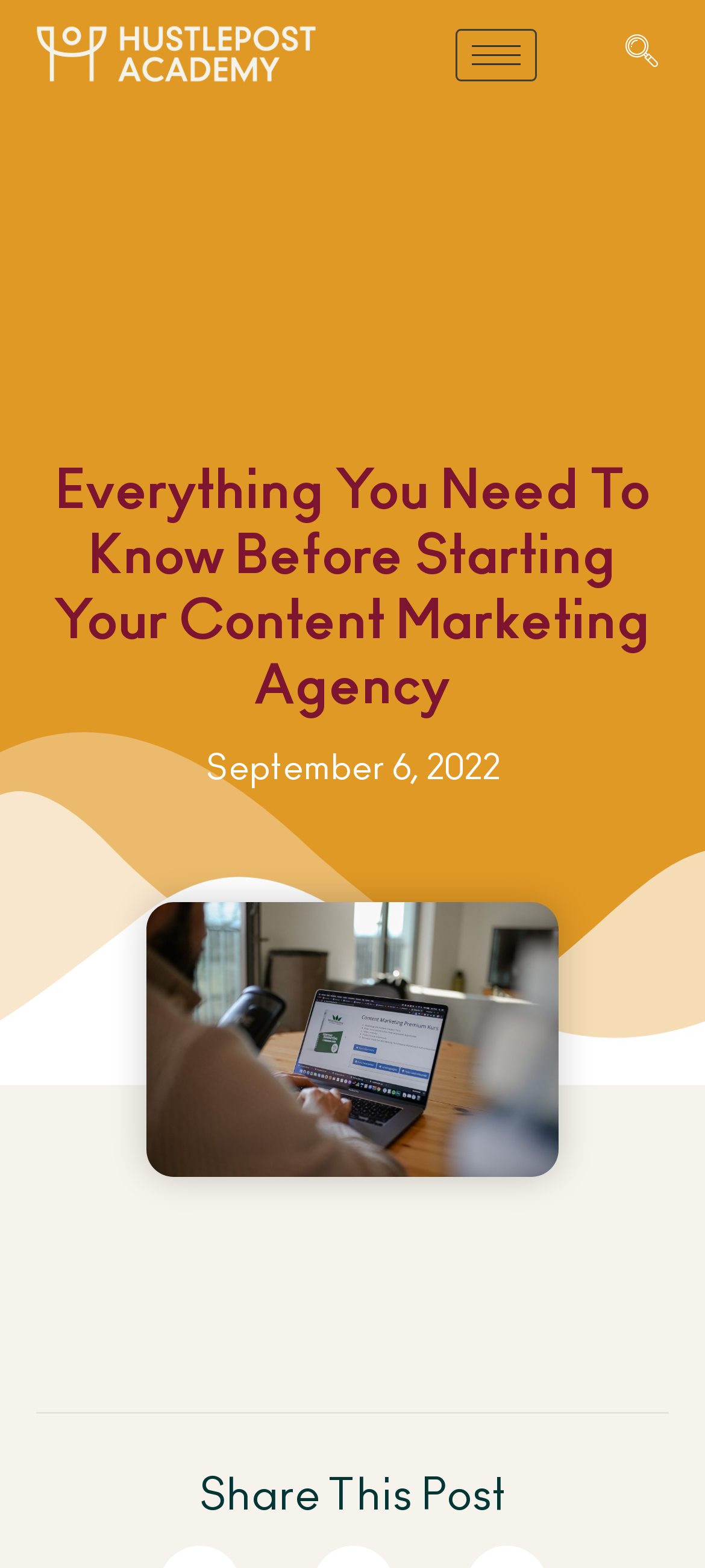Identify the bounding box coordinates for the UI element described as: "LANSA's Repository". The coordinates should be provided as four floats between 0 and 1: [left, top, right, bottom].

None